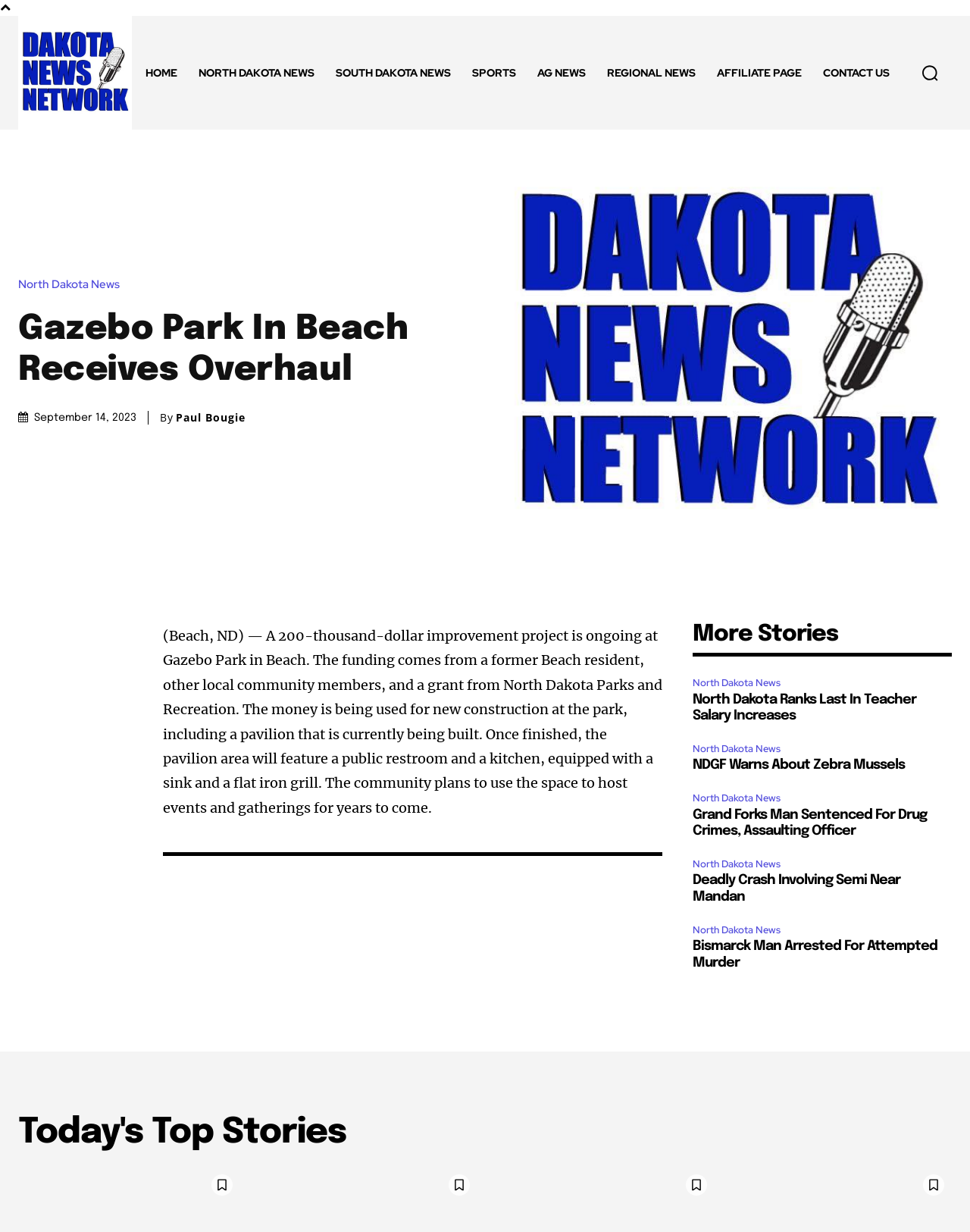Bounding box coordinates should be in the format (top-left x, top-left y, bottom-right x, bottom-right y) and all values should be floating point numbers between 0 and 1. Determine the bounding box coordinate for the UI element described as: Ag News

[0.543, 0.034, 0.615, 0.084]